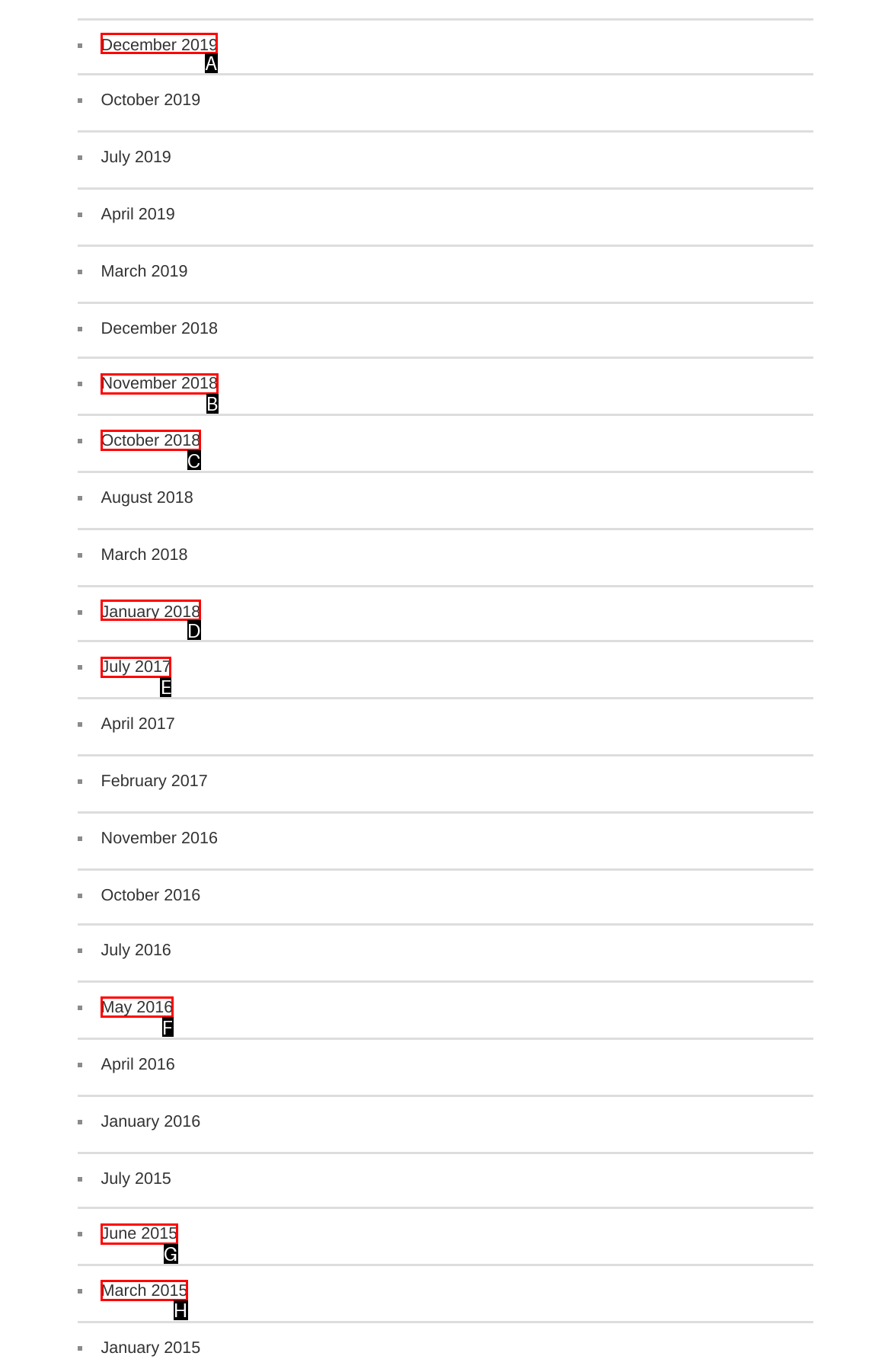Select the letter of the option that should be clicked to achieve the specified task: View December 2019. Respond with just the letter.

A